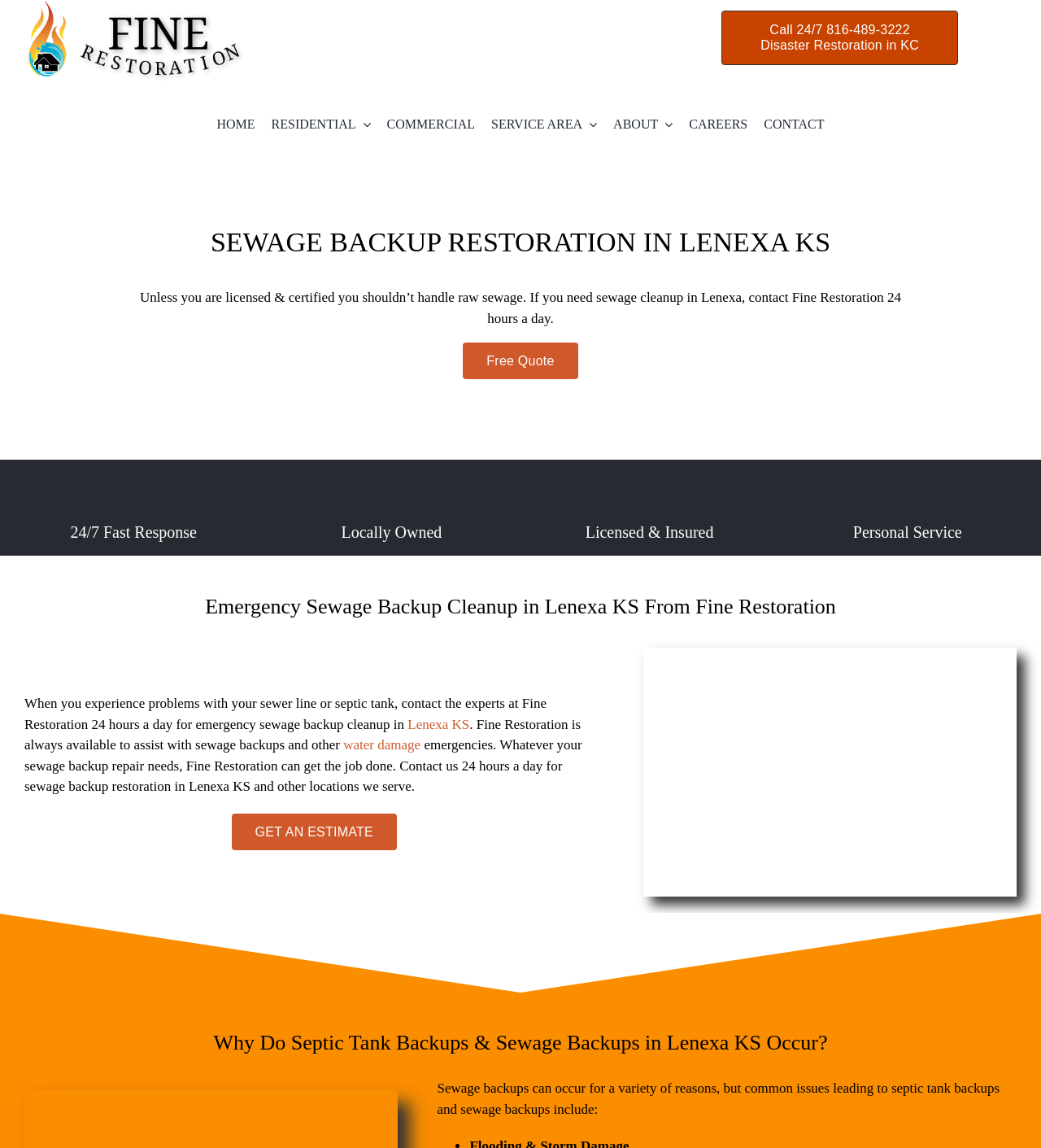Provide a single word or phrase to answer the given question: 
What is the benefit of choosing a locally owned sewage cleanup provider?

Personal service